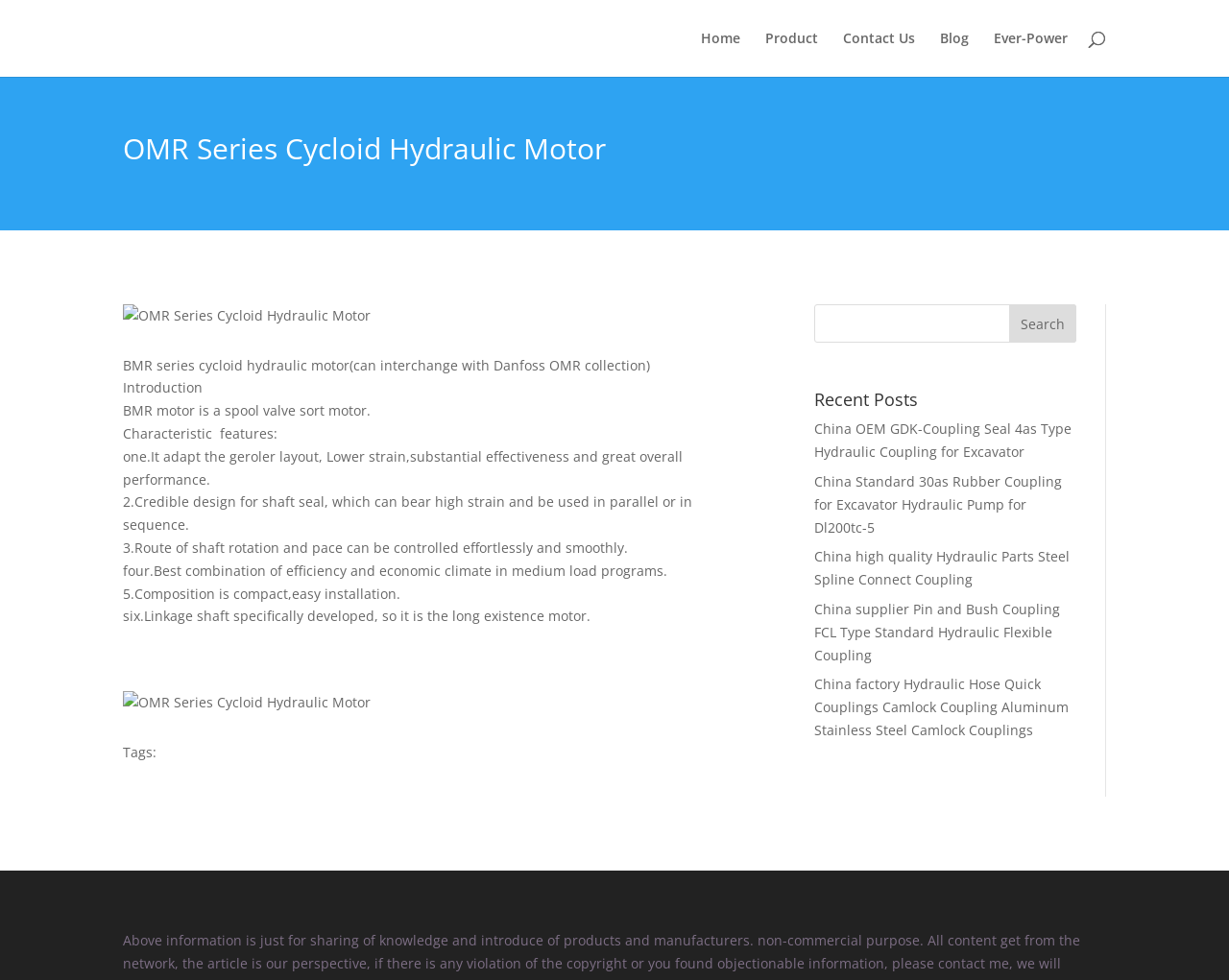Determine the bounding box coordinates of the clickable region to follow the instruction: "Click on the link to China OEM GDK-Coupling Seal 4as Type Hydraulic Coupling for Excavator".

[0.663, 0.428, 0.872, 0.47]